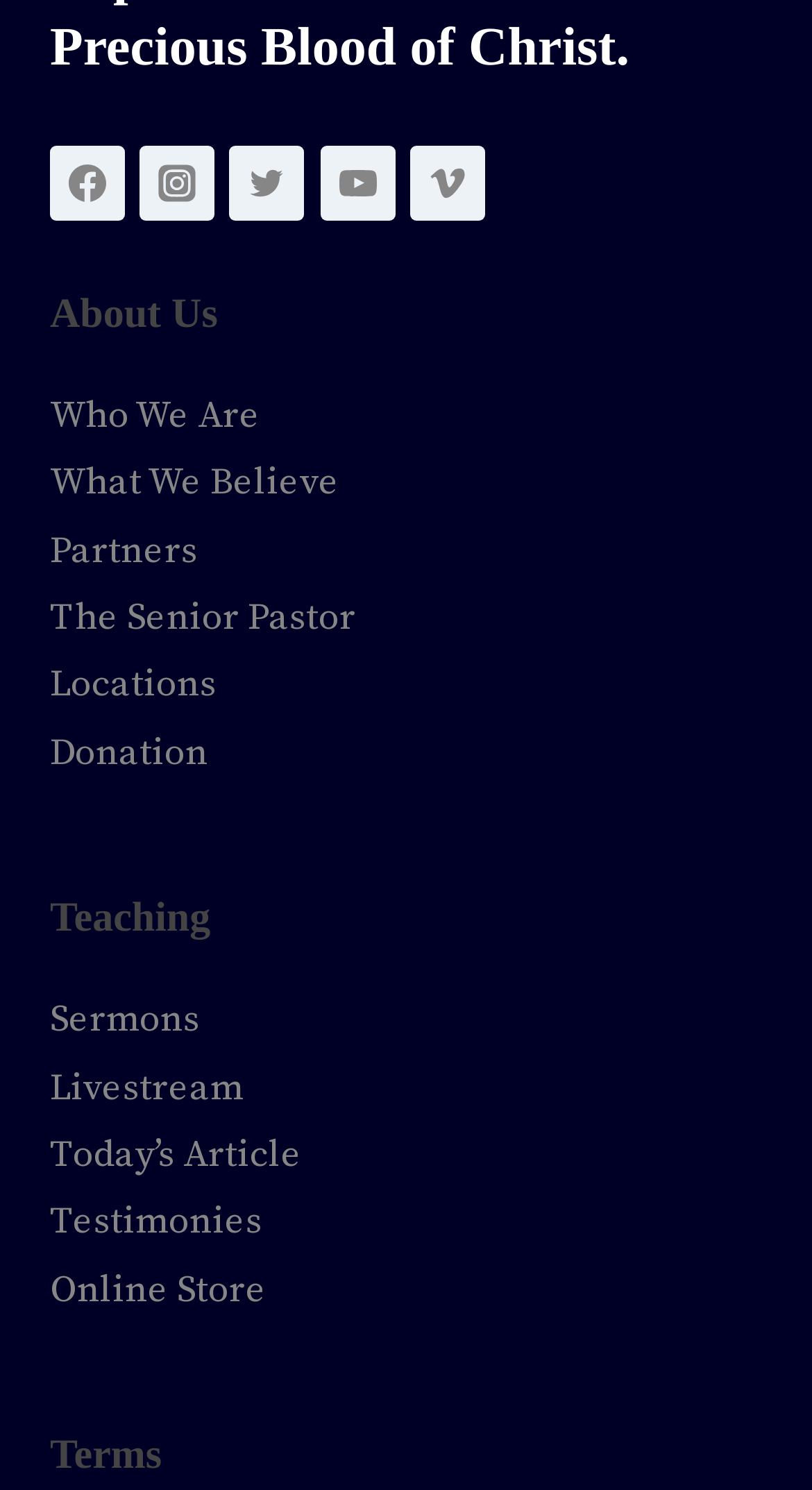Locate the bounding box coordinates of the element you need to click to accomplish the task described by this instruction: "go to the page about 'sca konkurrenter'".

None